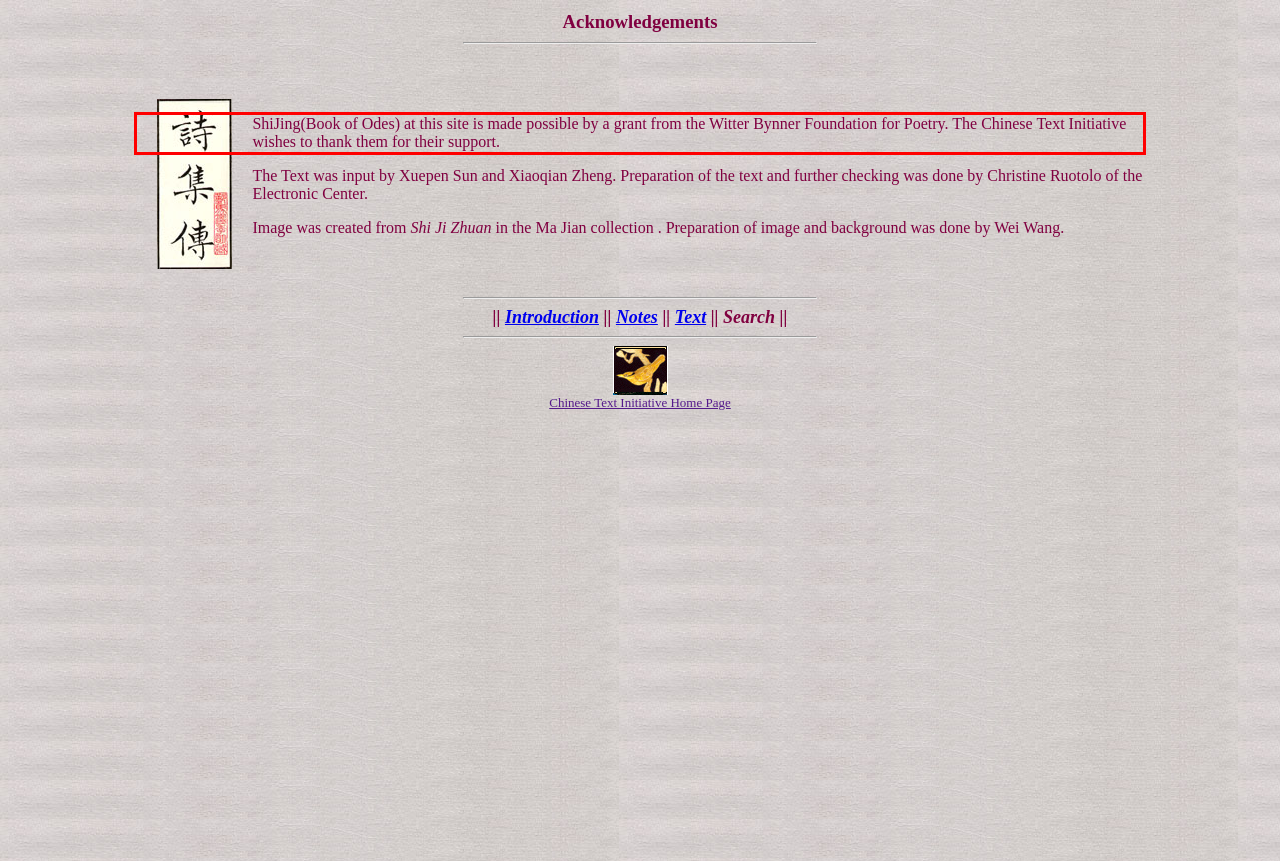Please look at the webpage screenshot and extract the text enclosed by the red bounding box.

ShiJing(Book of Odes) at this site is made possible by a grant from the Witter Bynner Foundation for Poetry. The Chinese Text Initiative wishes to thank them for their support.